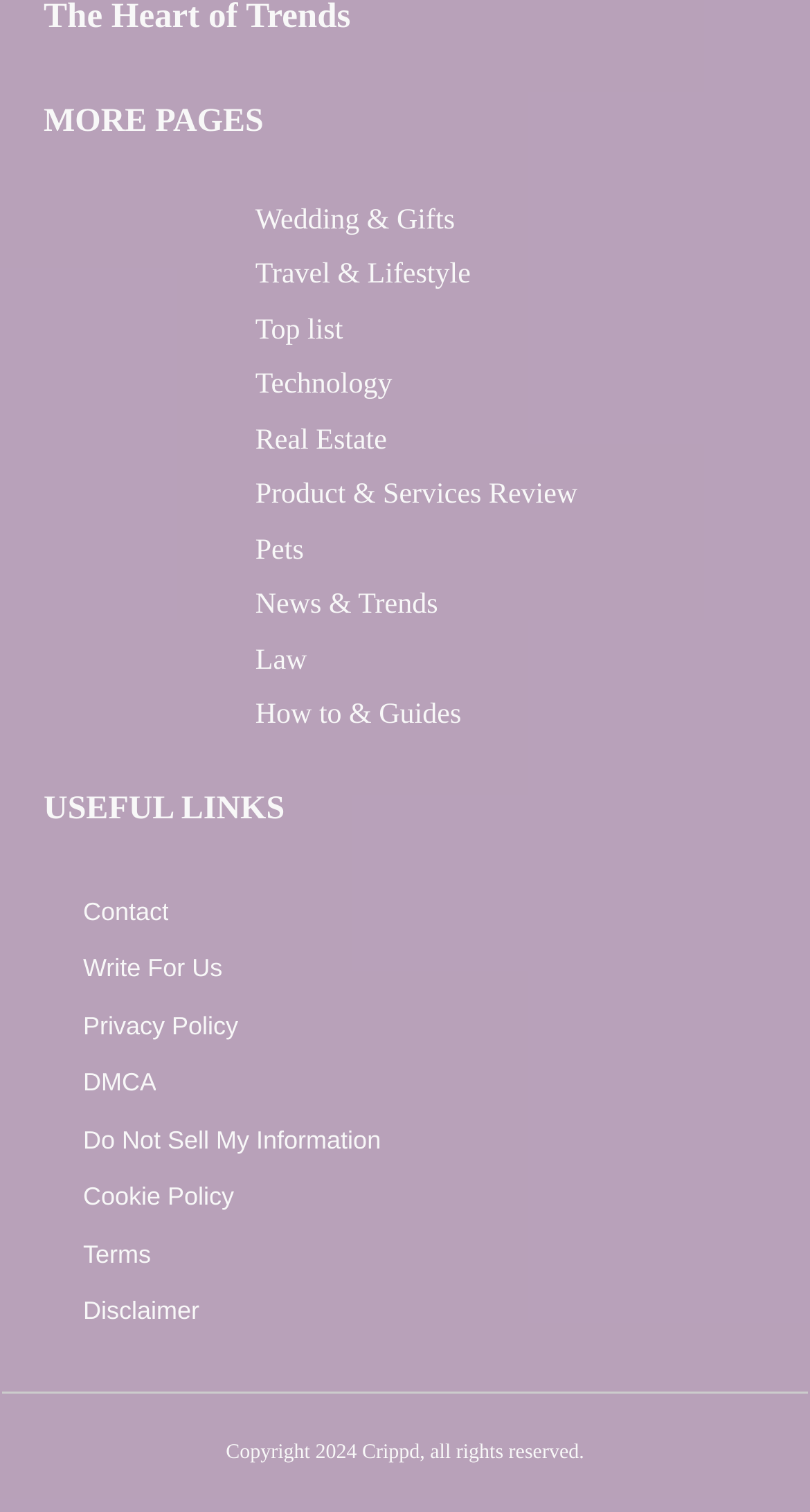What year is the copyright for?
Please craft a detailed and exhaustive response to the question.

I found the copyright information at the bottom of the page, which includes the year '2024'.